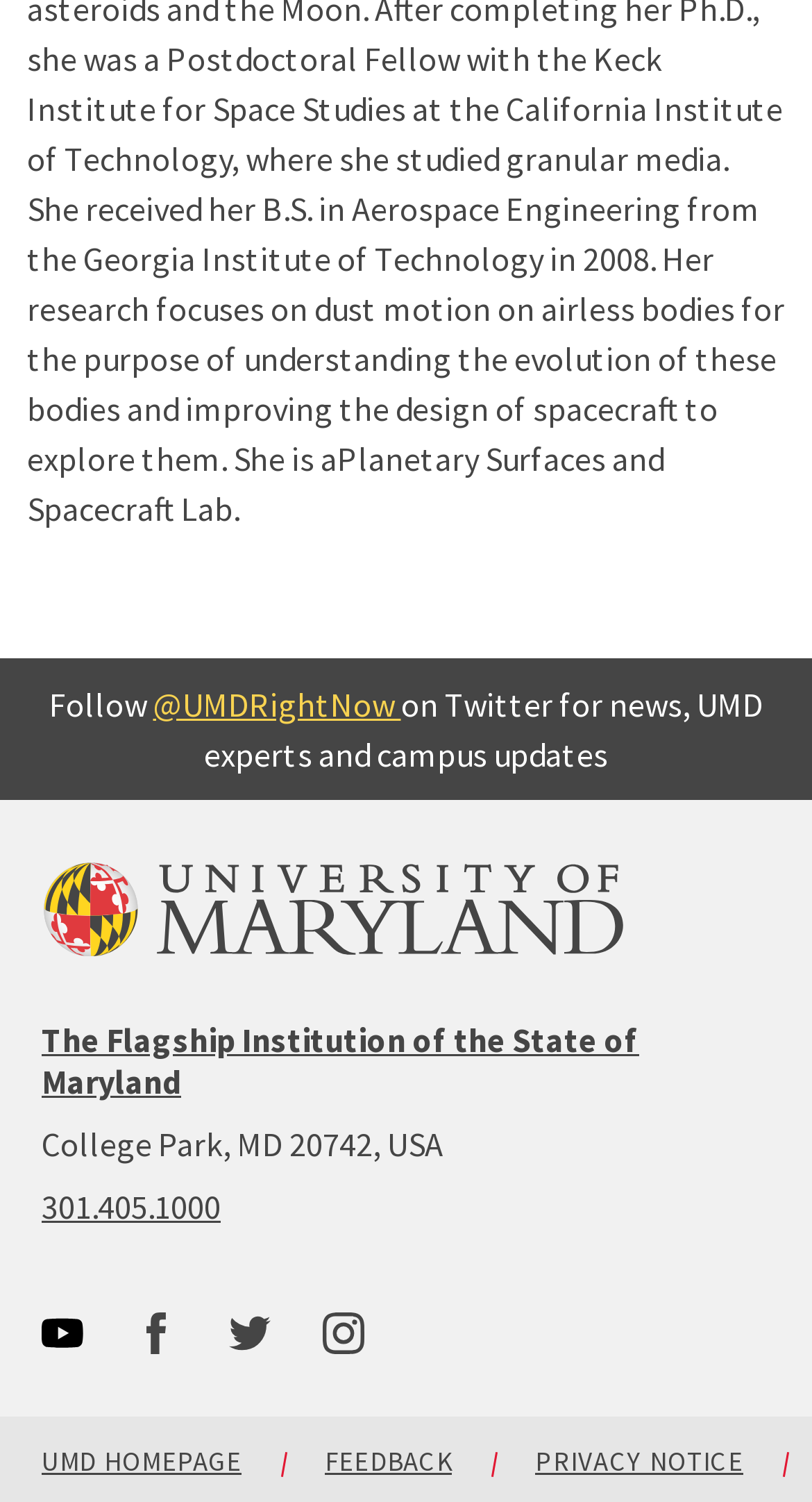Show the bounding box coordinates of the element that should be clicked to complete the task: "Follow UMD on Twitter".

[0.06, 0.455, 0.188, 0.483]